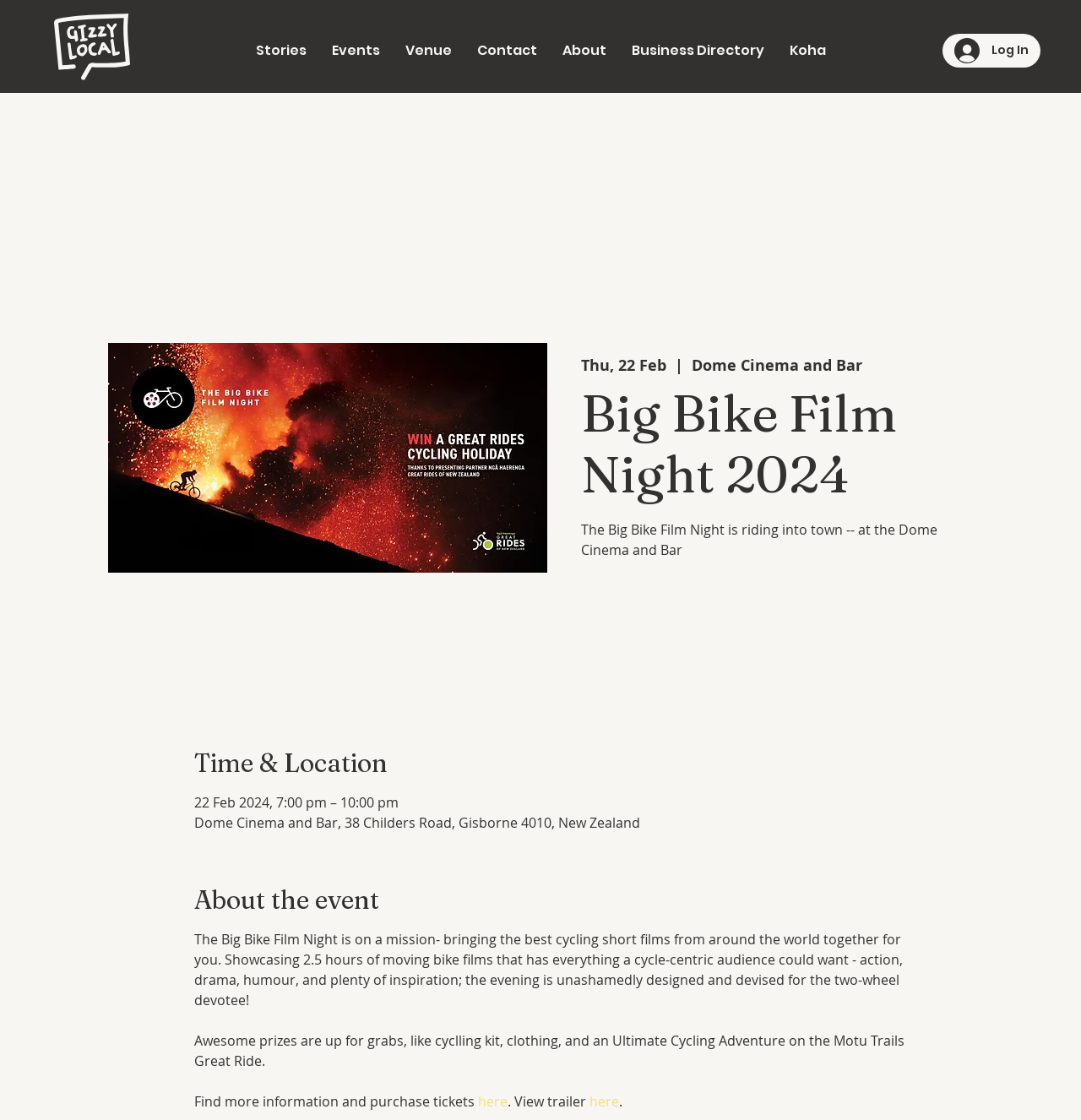Pinpoint the bounding box coordinates of the clickable area necessary to execute the following instruction: "Click on the Log In button". The coordinates should be given as four float numbers between 0 and 1, namely [left, top, right, bottom].

[0.872, 0.029, 0.962, 0.061]